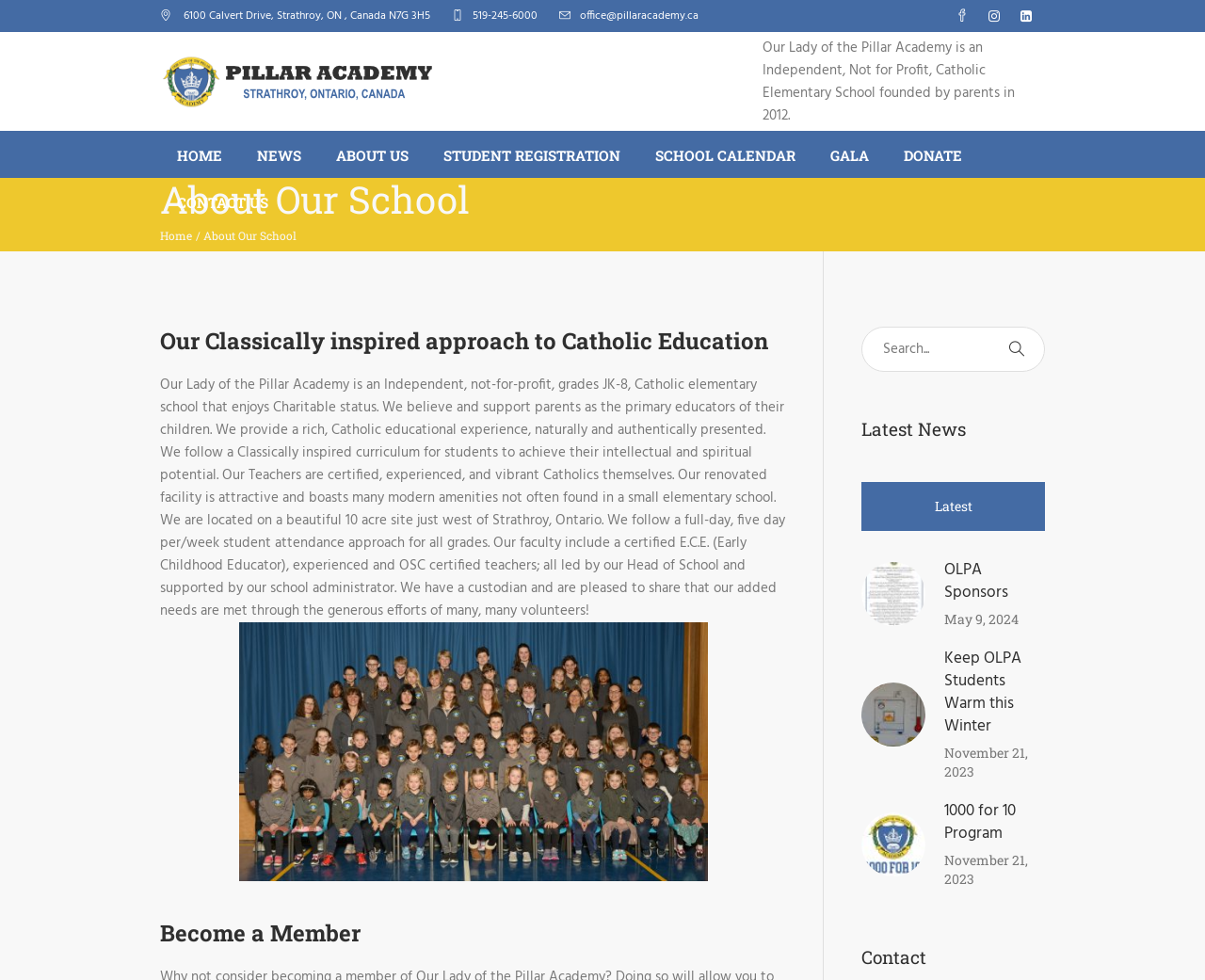Please find the main title text of this webpage.

About Our School